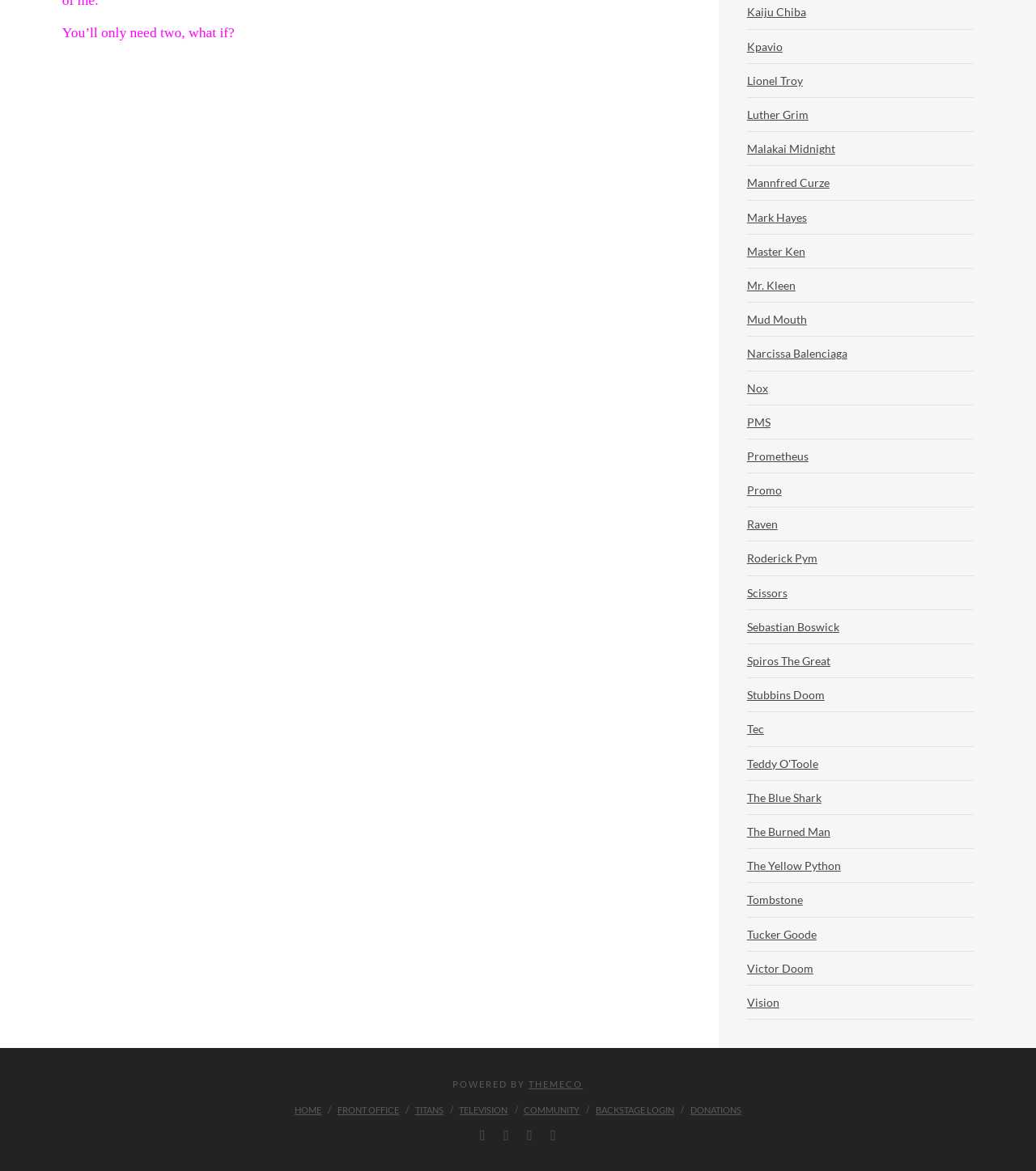Please identify the bounding box coordinates of the clickable region that I should interact with to perform the following instruction: "Check out TITANS". The coordinates should be expressed as four float numbers between 0 and 1, i.e., [left, top, right, bottom].

[0.401, 0.943, 0.428, 0.953]